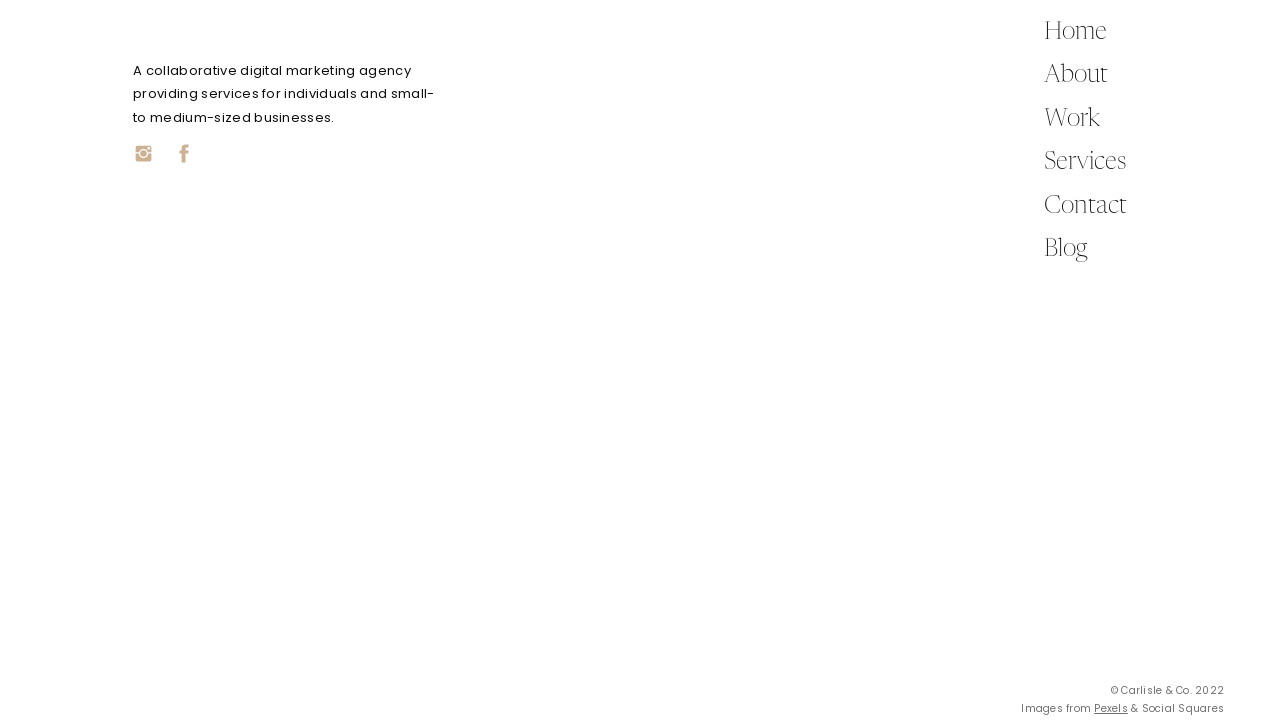Predict the bounding box of the UI element based on the description: "Services". The coordinates should be four float numbers between 0 and 1, formatted as [left, top, right, bottom].

[0.816, 0.203, 0.891, 0.251]